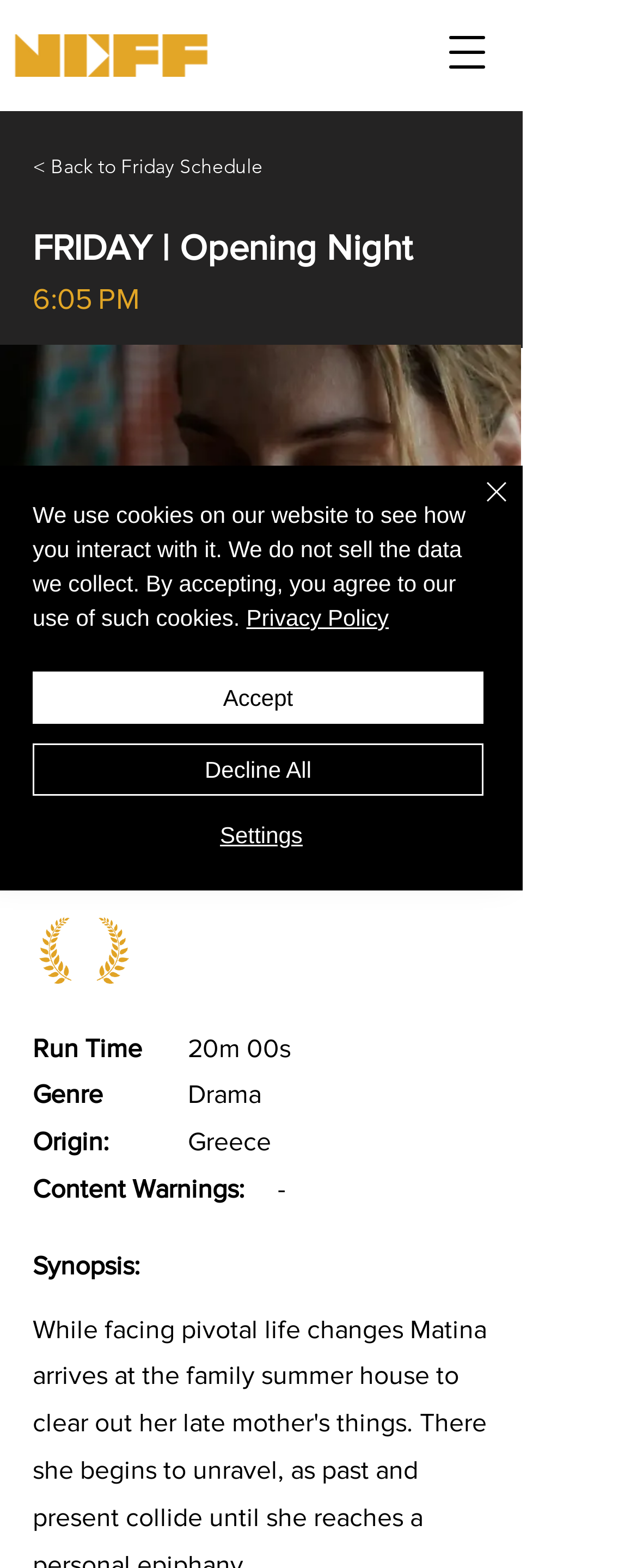What is the festival where the short film is being showcased?
Refer to the image and give a detailed answer to the question.

The festival where the short film is being showcased can be found in the button element with the text 'No Coast Film Fest Official Selection' located at the top of the webpage, below the title of the short film.